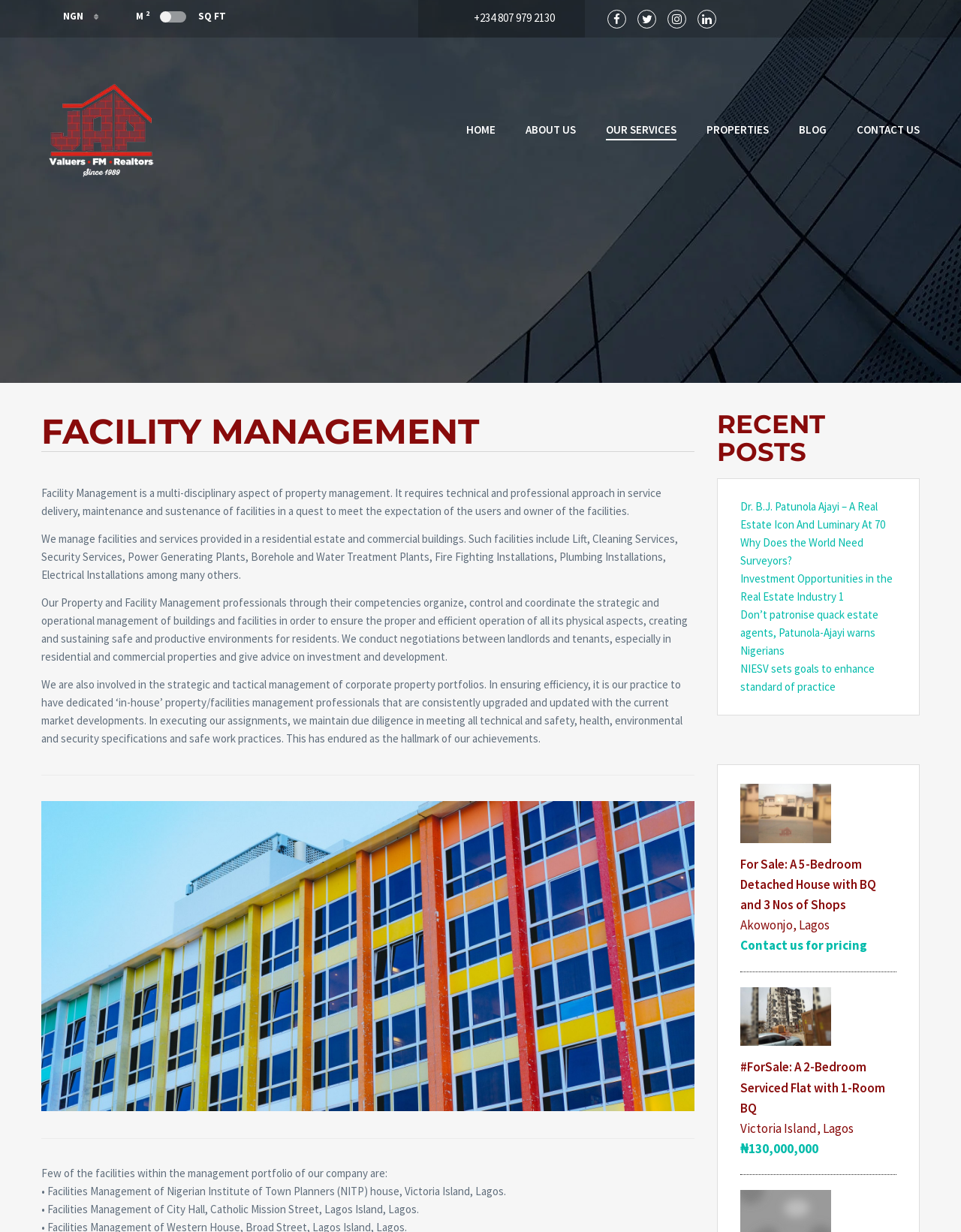With reference to the screenshot, provide a detailed response to the question below:
What is the price of the 2-Bedroom Serviced Flat?

The price of the 2-Bedroom Serviced Flat can be found in the 'RECENT POSTS' section, where it is listed as '#ForSale: A 2-Bedroom Serviced Flat with 1-Room BQ Victoria Island, Lagos' and the price is written below it.